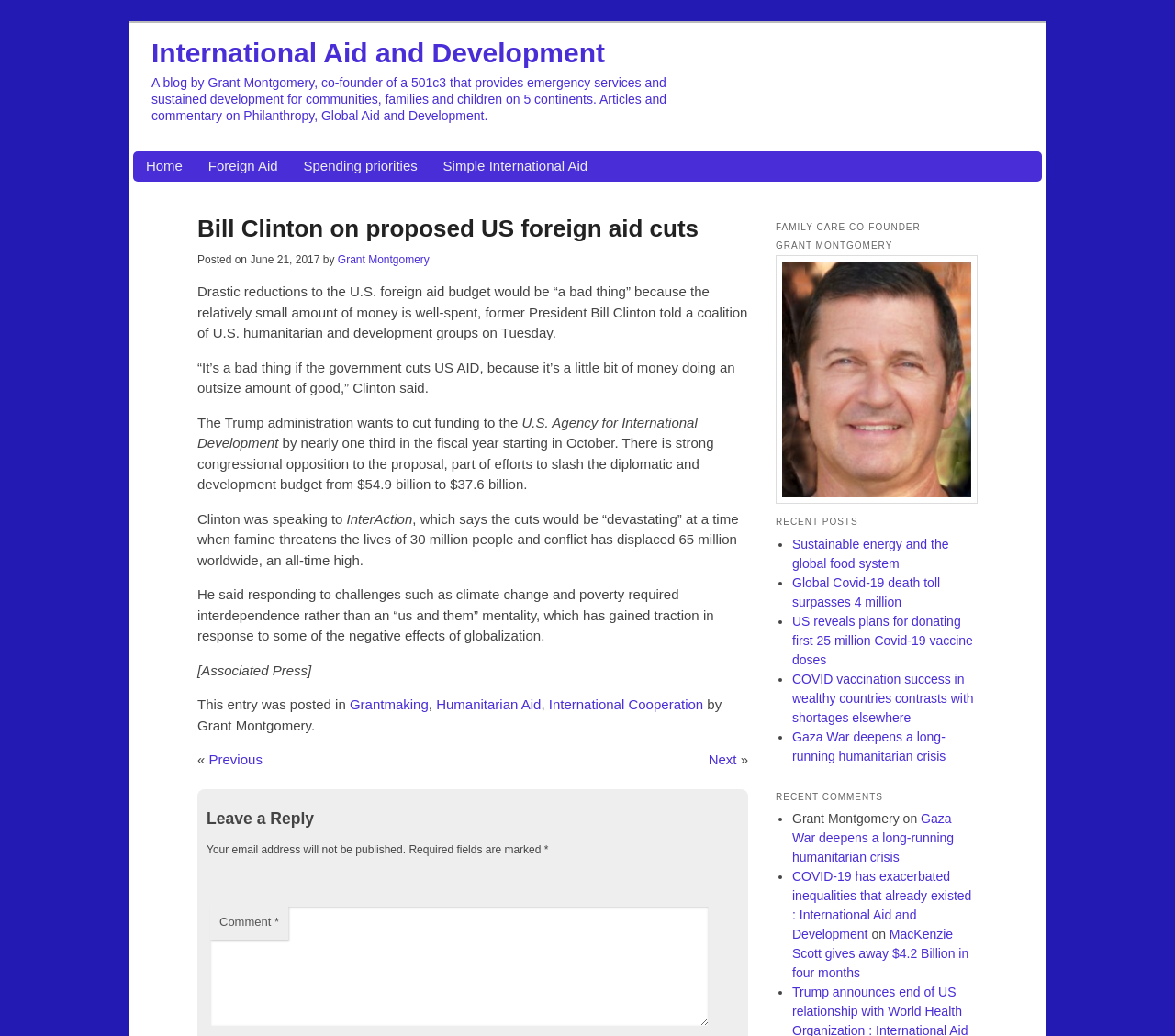What is the date of the article?
Look at the image and answer with only one word or phrase.

June 21, 2017